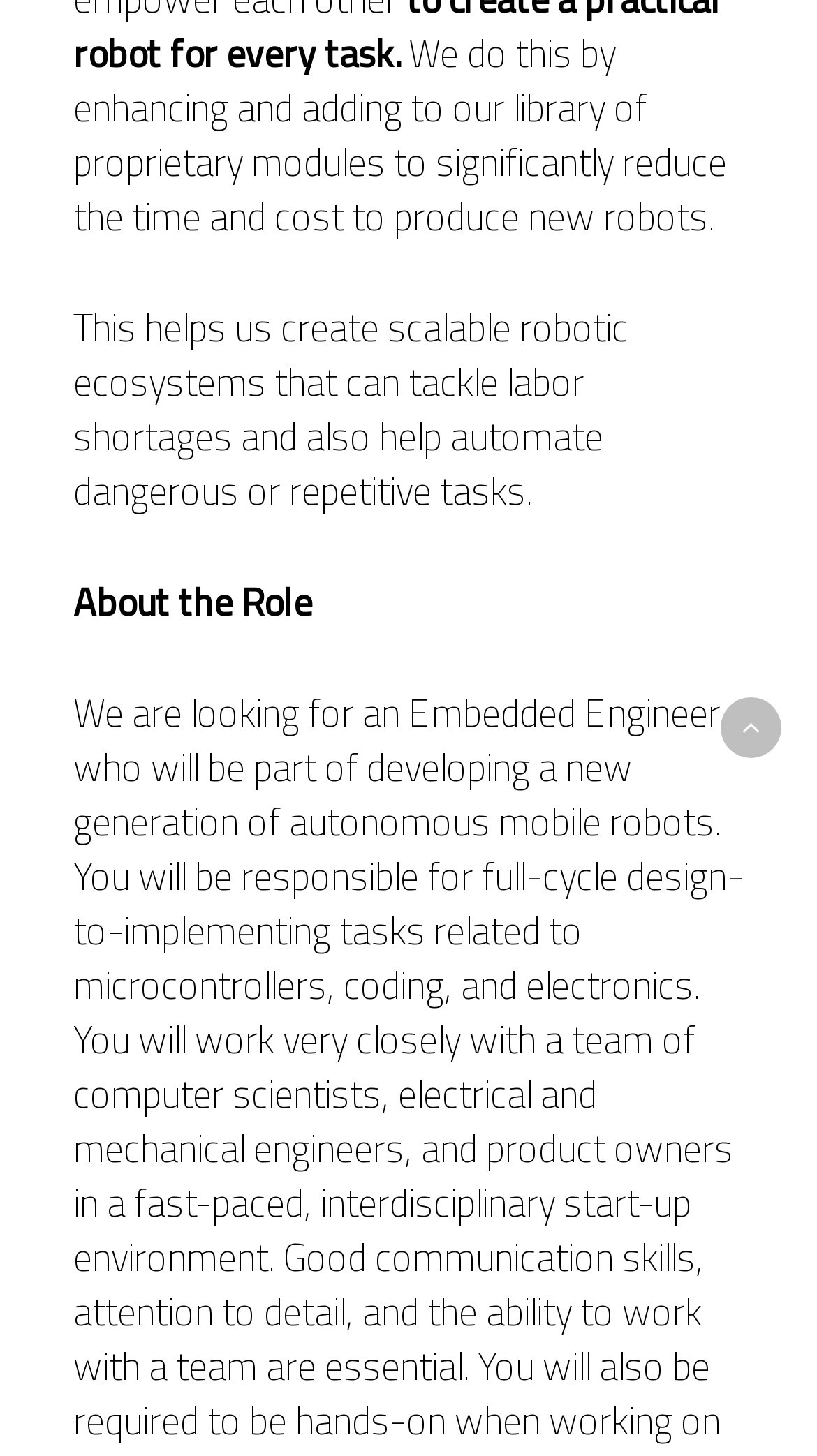Based on the element description: "AIS SOFTWARE MODULES", identify the bounding box coordinates for this UI element. The coordinates must be four float numbers between 0 and 1, listed as [left, top, right, bottom].

[0.682, 0.046, 0.961, 0.115]